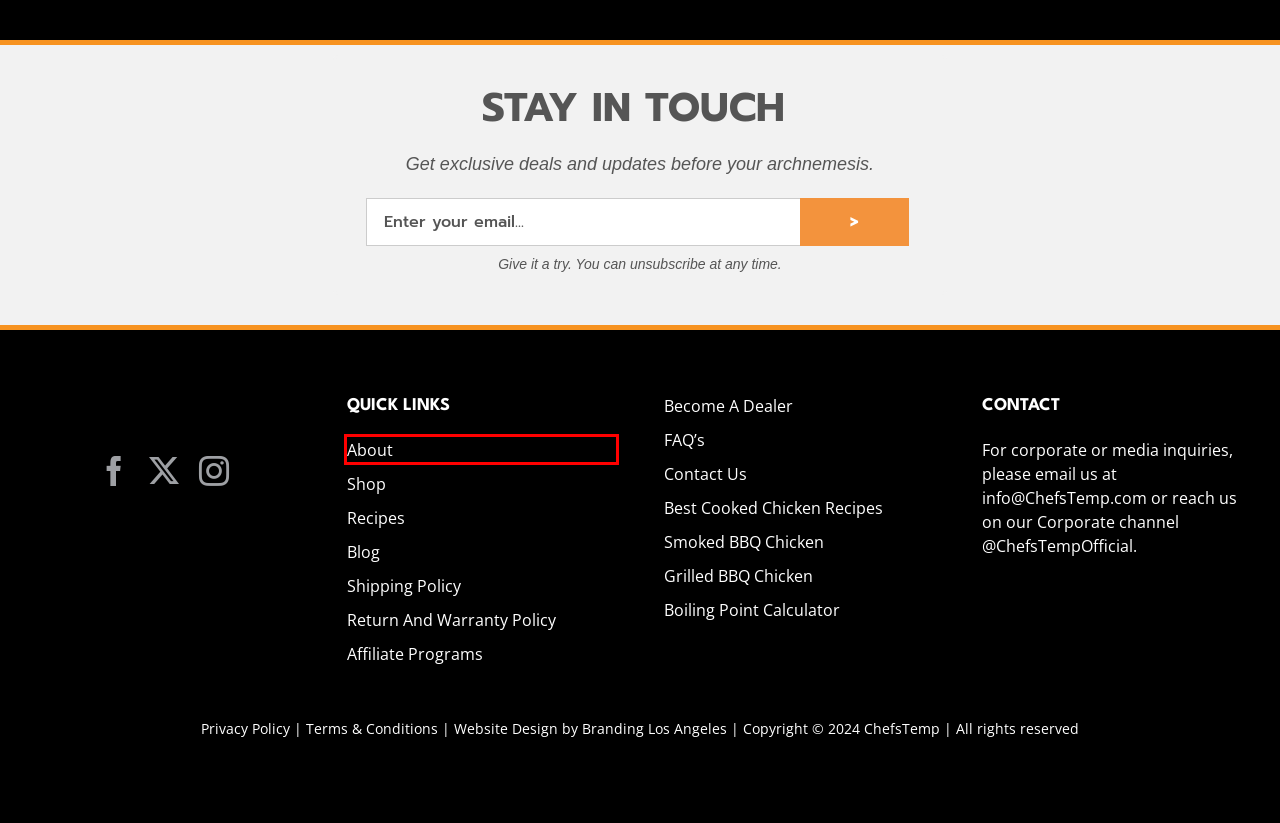You are provided a screenshot of a webpage featuring a red bounding box around a UI element. Choose the webpage description that most accurately represents the new webpage after clicking the element within the red bounding box. Here are the candidates:
A. Chefs Temp's Return Policy If You Require Anytime
B. Join the Chefstemp Affiliate Programs Today
C. Join Our Exclusive Dealer and Affiliate Programs at ChefsTemp
D. Frequently Asked Questions - ChefsTemp
E. Contact ChefsTemp
F. Best Cooked Chicken Recipes - ChefsTemp
G. Terms & Conditions - ChefsTemp
H. The Story Behind ChefsTemp - Your Culinary Companion

H